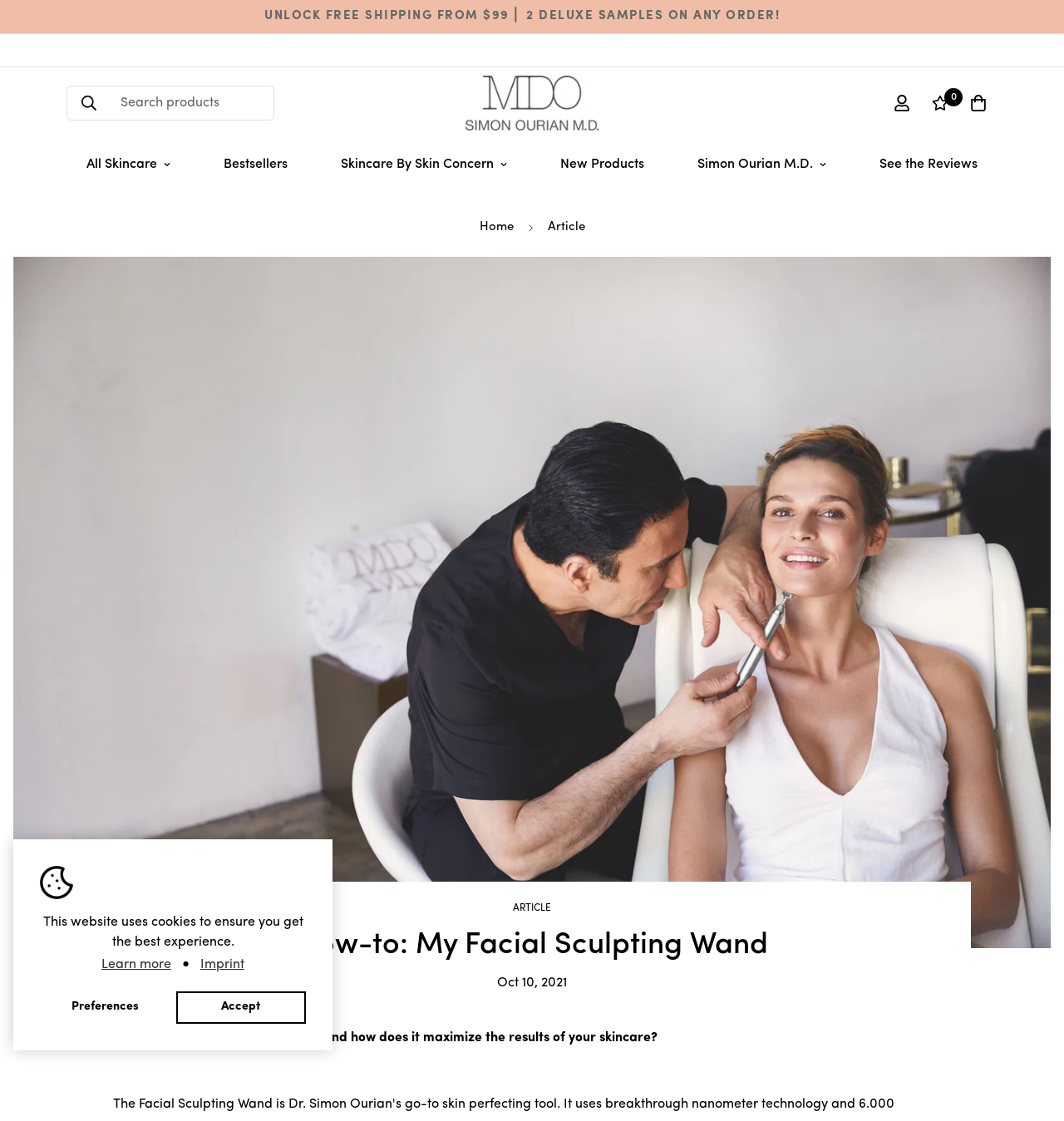Please find the bounding box for the UI element described by: "Home".

[0.438, 0.195, 0.495, 0.212]